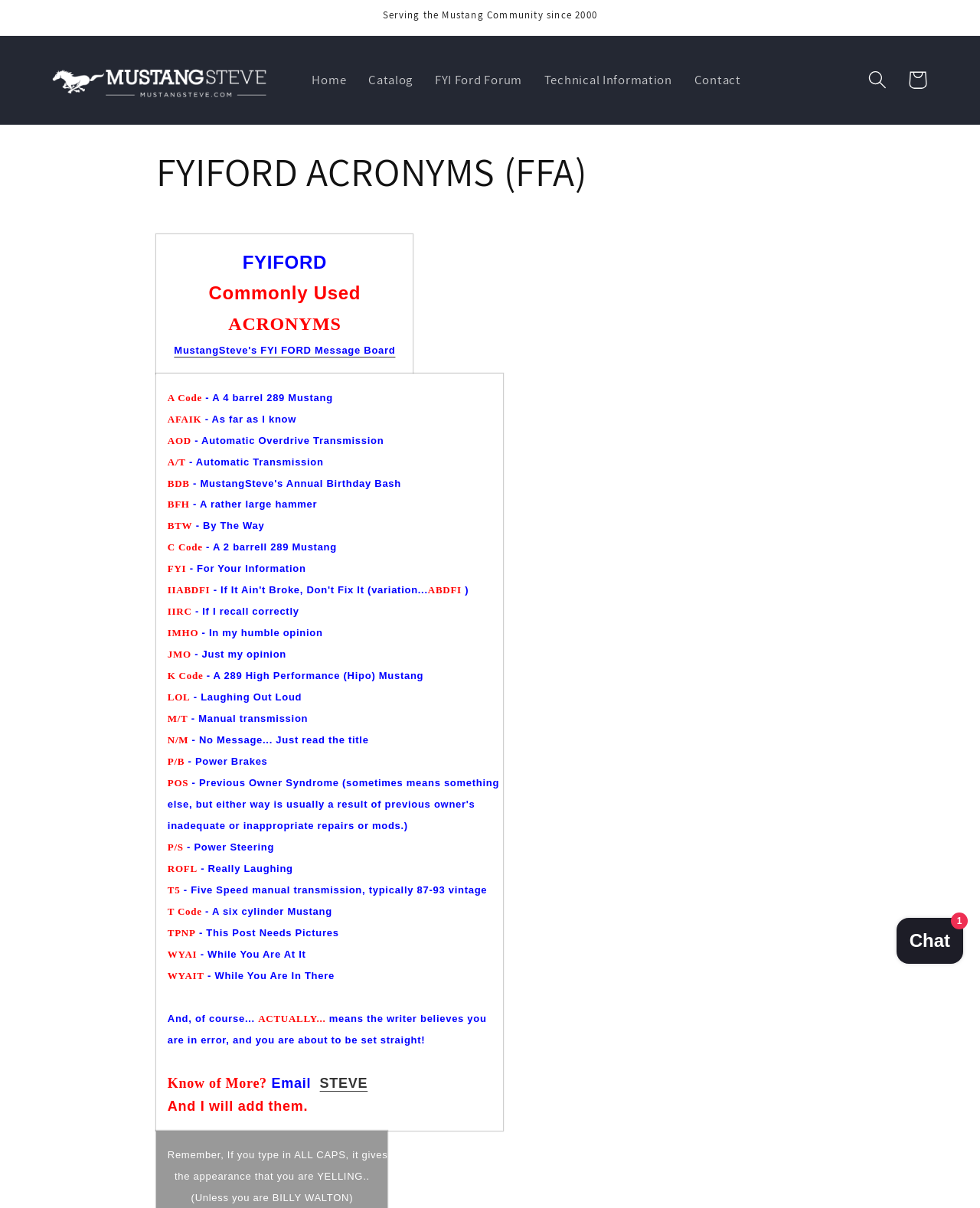What is the name of the message board?
Craft a detailed and extensive response to the question.

This answer can be found by looking at the link 'MustangSteve's FYI FORD Message Board' in the LayoutTableCell element with the text 'FYIFORD Commonly Used ACRONYMS MustangSteve's FYI FORD Message Board'.